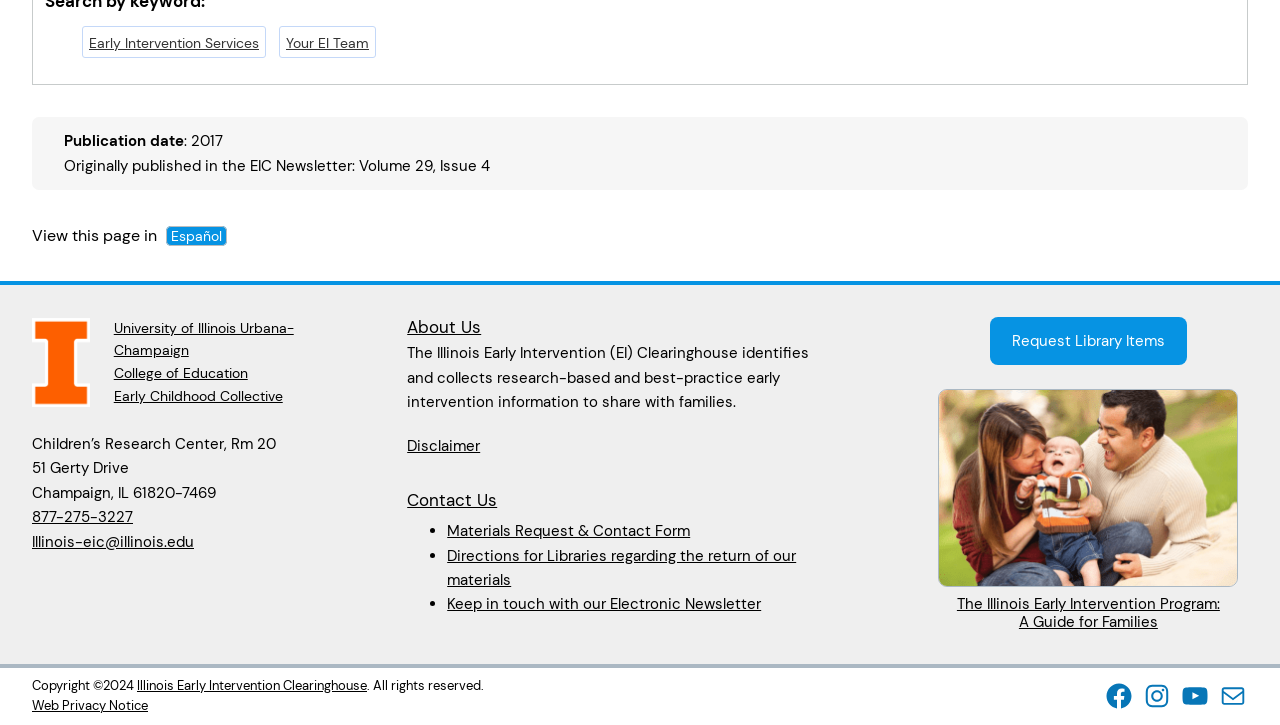Highlight the bounding box coordinates of the element you need to click to perform the following instruction: "Follow the Illinois Early Intervention Clearinghouse on Facebook."

[0.862, 0.94, 0.886, 0.981]